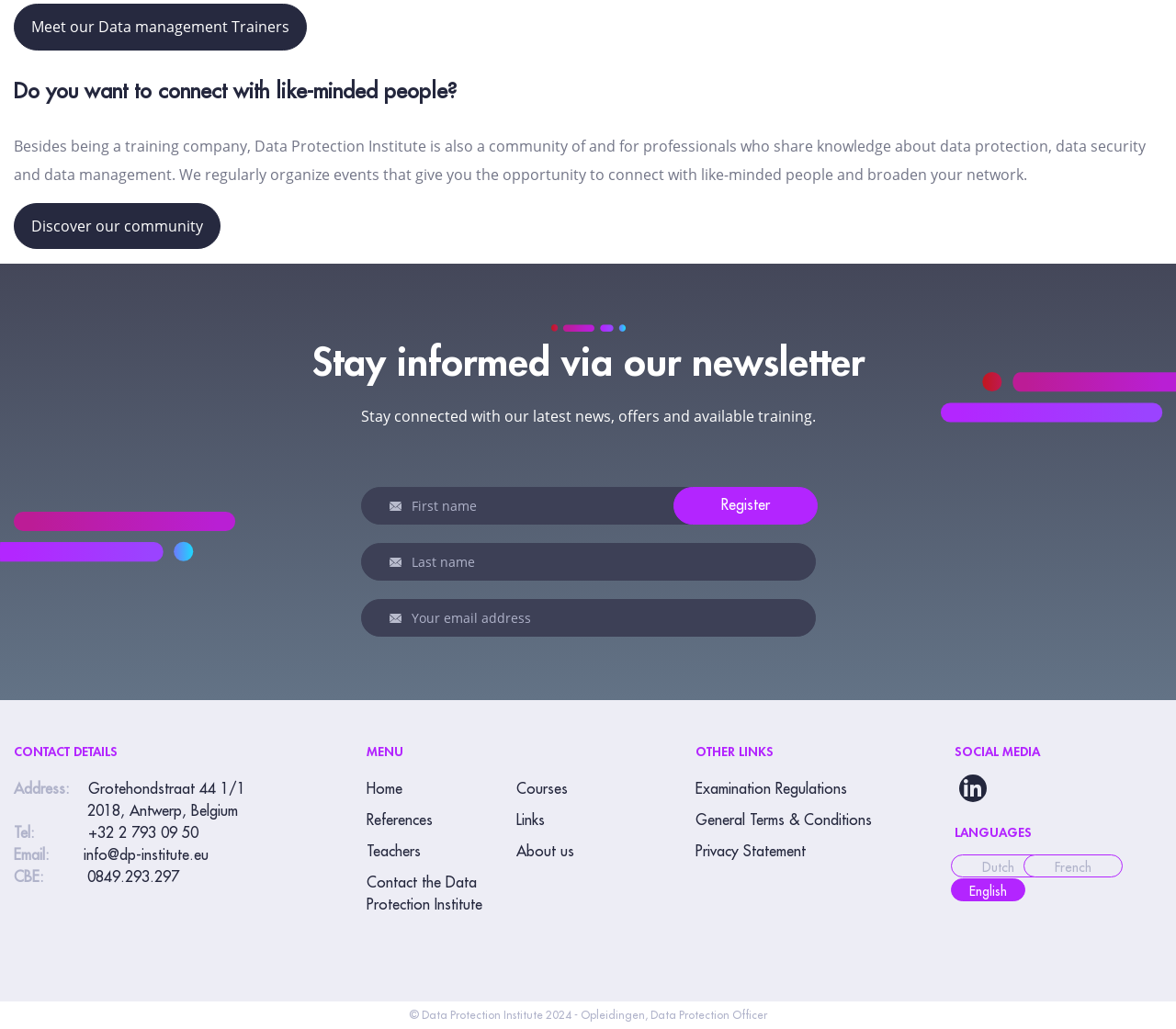Answer the question below in one word or phrase:
What is the address of the Data Protection Institute?

Grotehondstraat 44 1/1, Antwerp, Belgium